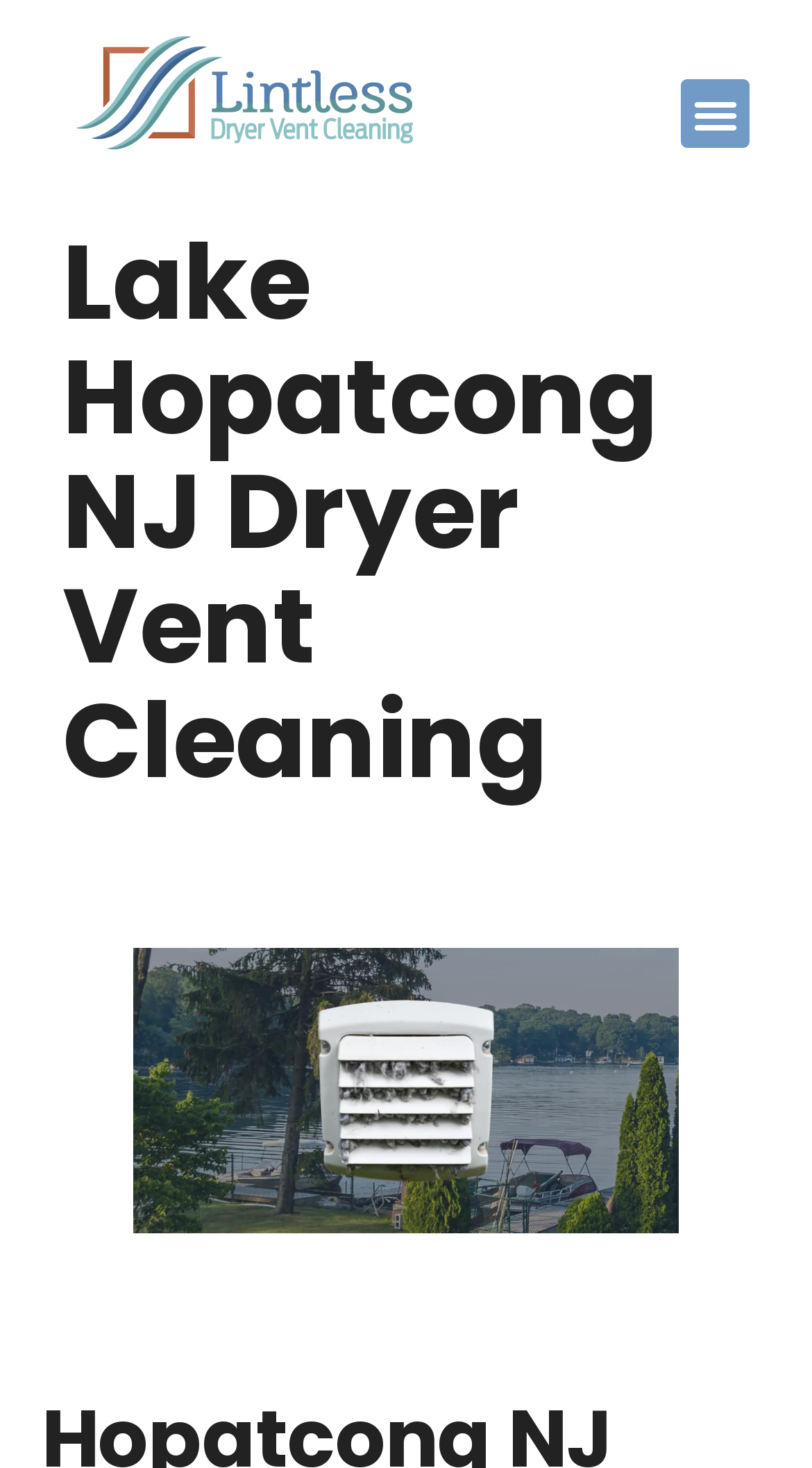Using the description "Emotions", predict the bounding box of the relevant HTML element.

None